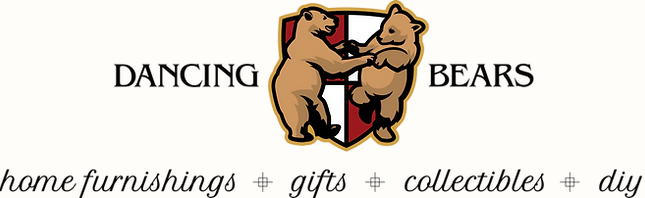What is the theme of the logo?
Could you answer the question with a detailed and thorough explanation?

The logo features two animated bears engaged in a lively dance, set against a stylized shield with an emblematic look, which underscores their festive theme.